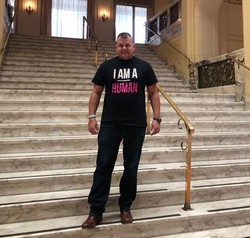Who took the photo?
Look at the screenshot and give a one-word or phrase answer.

Alexandria Afanador